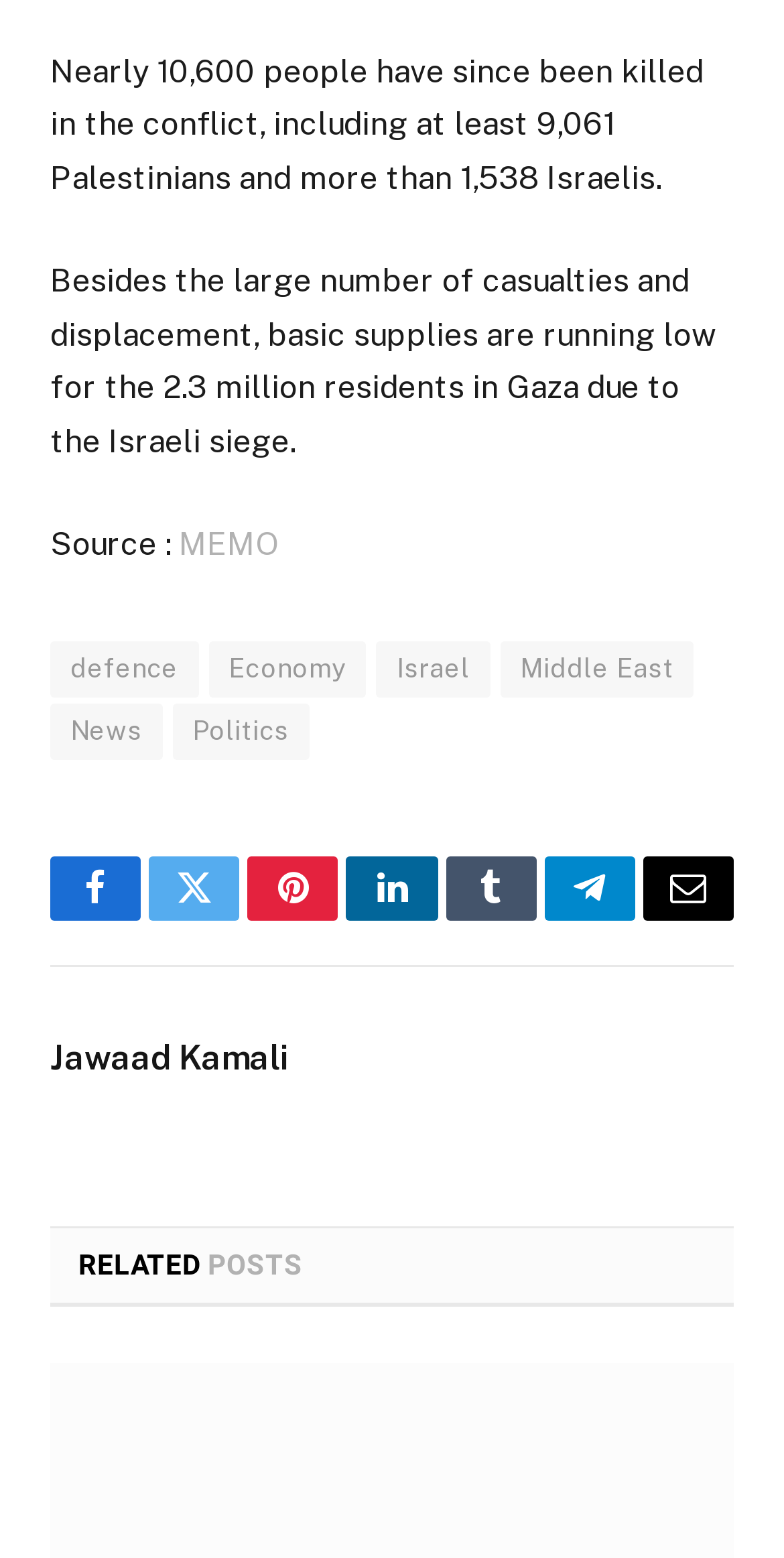Given the description Middle East, predict the bounding box coordinates of the UI element. Ensure the coordinates are in the format (top-left x, top-left y, bottom-right x, bottom-right y) and all values are between 0 and 1.

[0.638, 0.412, 0.885, 0.448]